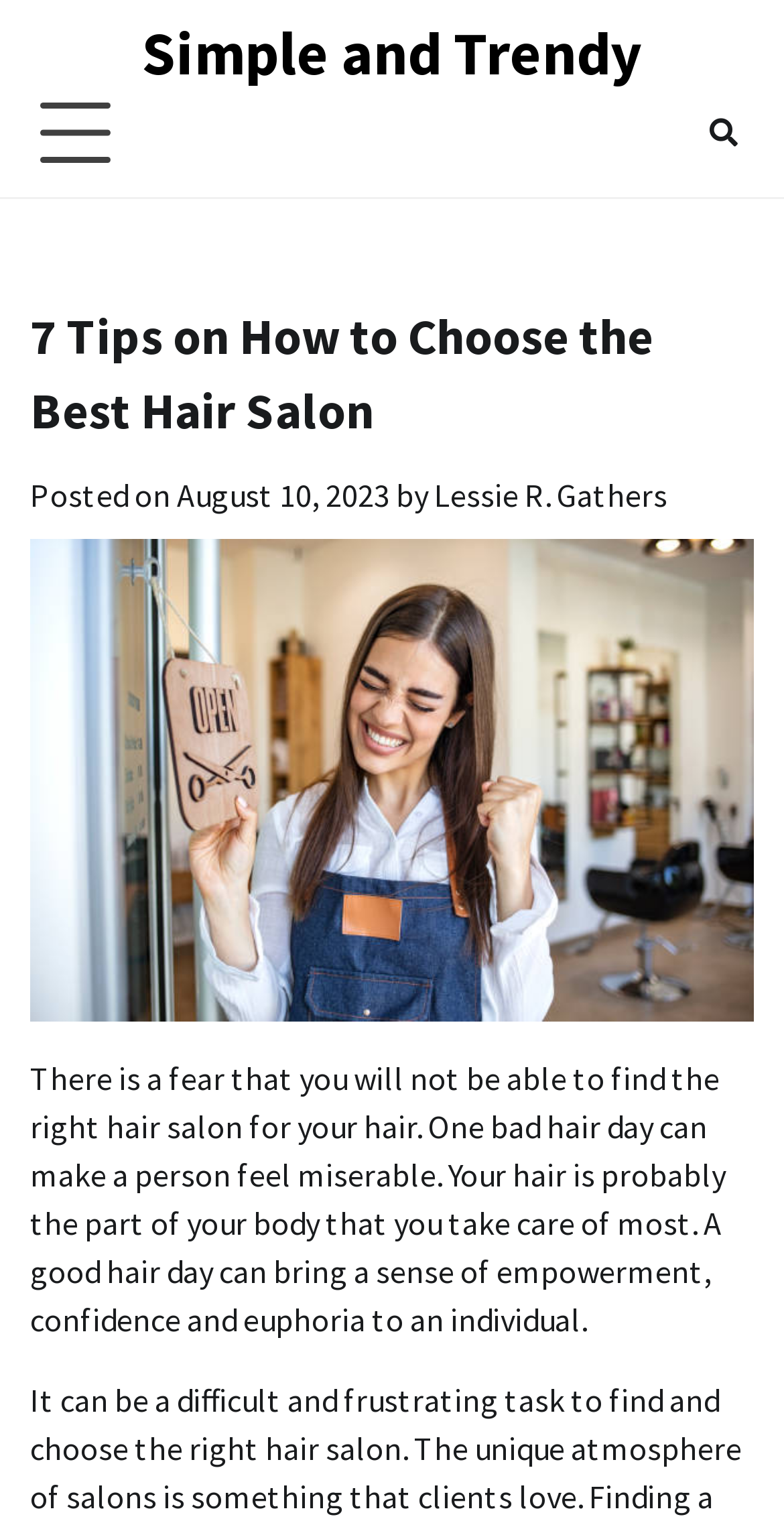With reference to the image, please provide a detailed answer to the following question: What is the emotional impact of a good hair day?

I found the emotional impact of a good hair day by reading the introductory paragraph, which states that a good hair day can bring a sense of empowerment, confidence, and euphoria to an individual.